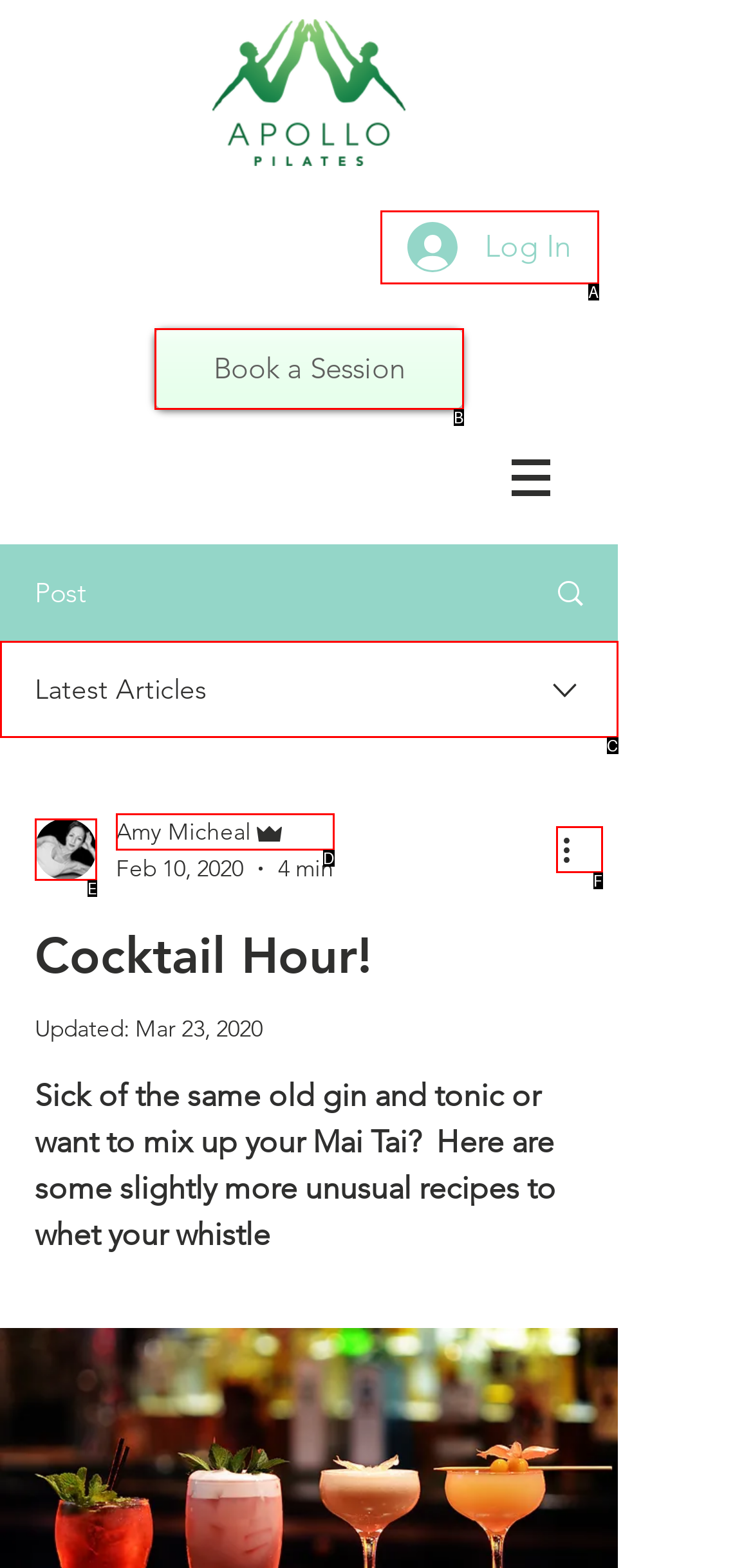Identify the HTML element that best matches the description: aria-label="More actions". Provide your answer by selecting the corresponding letter from the given options.

F